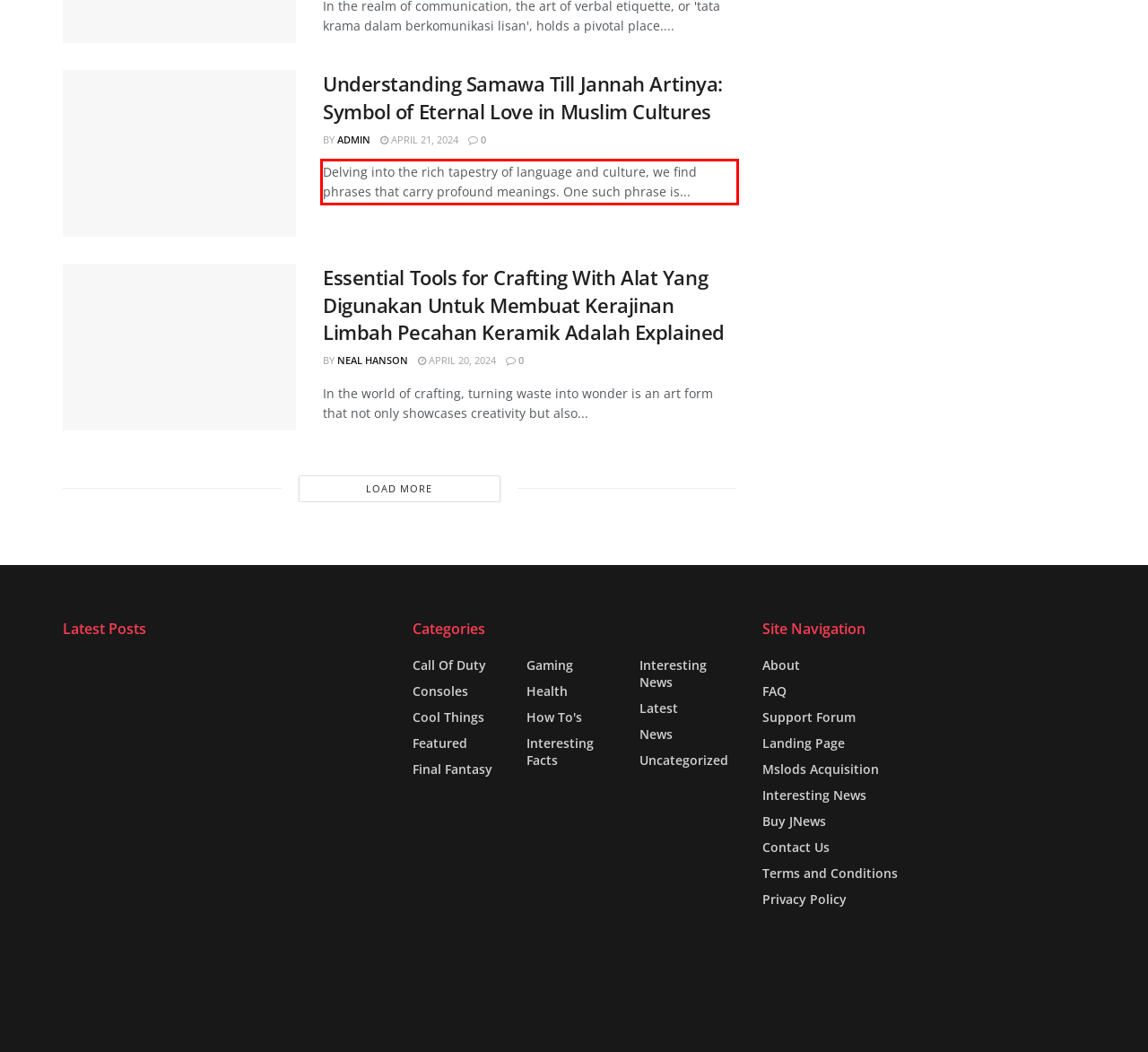Please use OCR to extract the text content from the red bounding box in the provided webpage screenshot.

Delving into the rich tapestry of language and culture, we find phrases that carry profound meanings. One such phrase is...